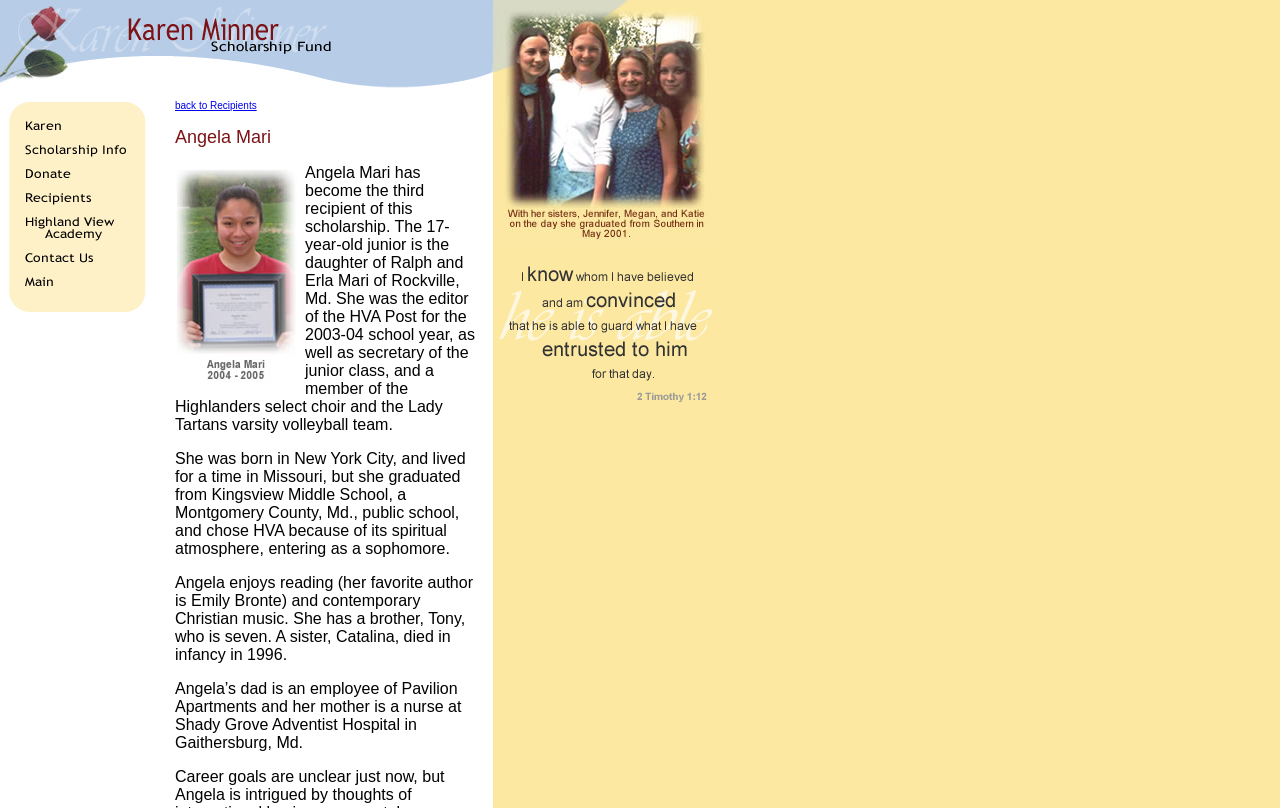How many images are present on this webpage?
Look at the screenshot and give a one-word or phrase answer.

10